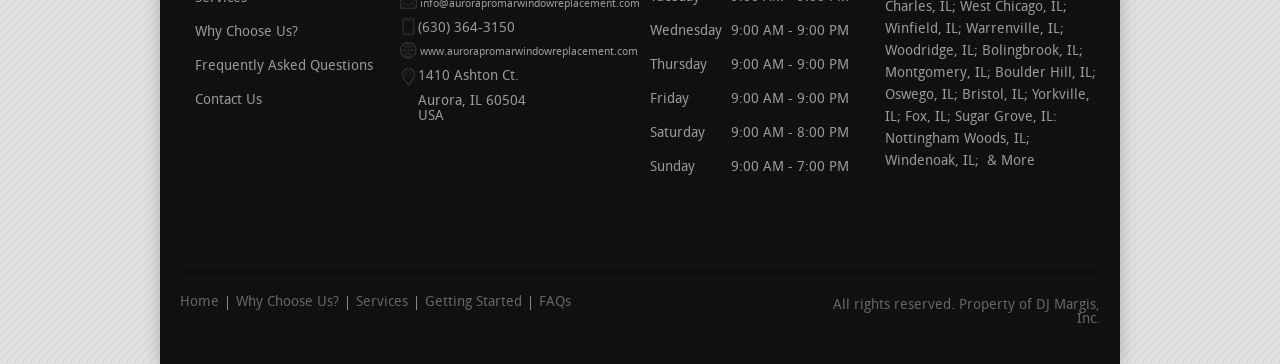Pinpoint the bounding box coordinates of the area that must be clicked to complete this instruction: "Go to 'Home'".

[0.141, 0.813, 0.178, 0.852]